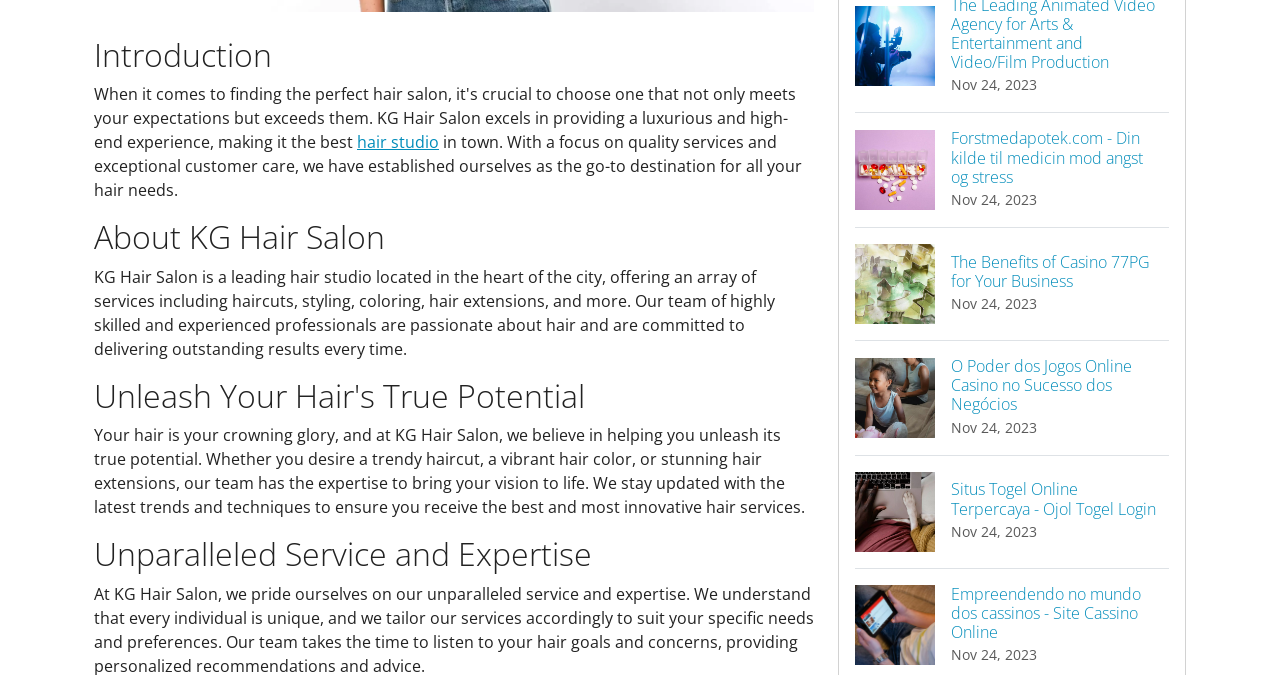Determine the bounding box for the UI element described here: "hair studio".

[0.279, 0.195, 0.343, 0.227]